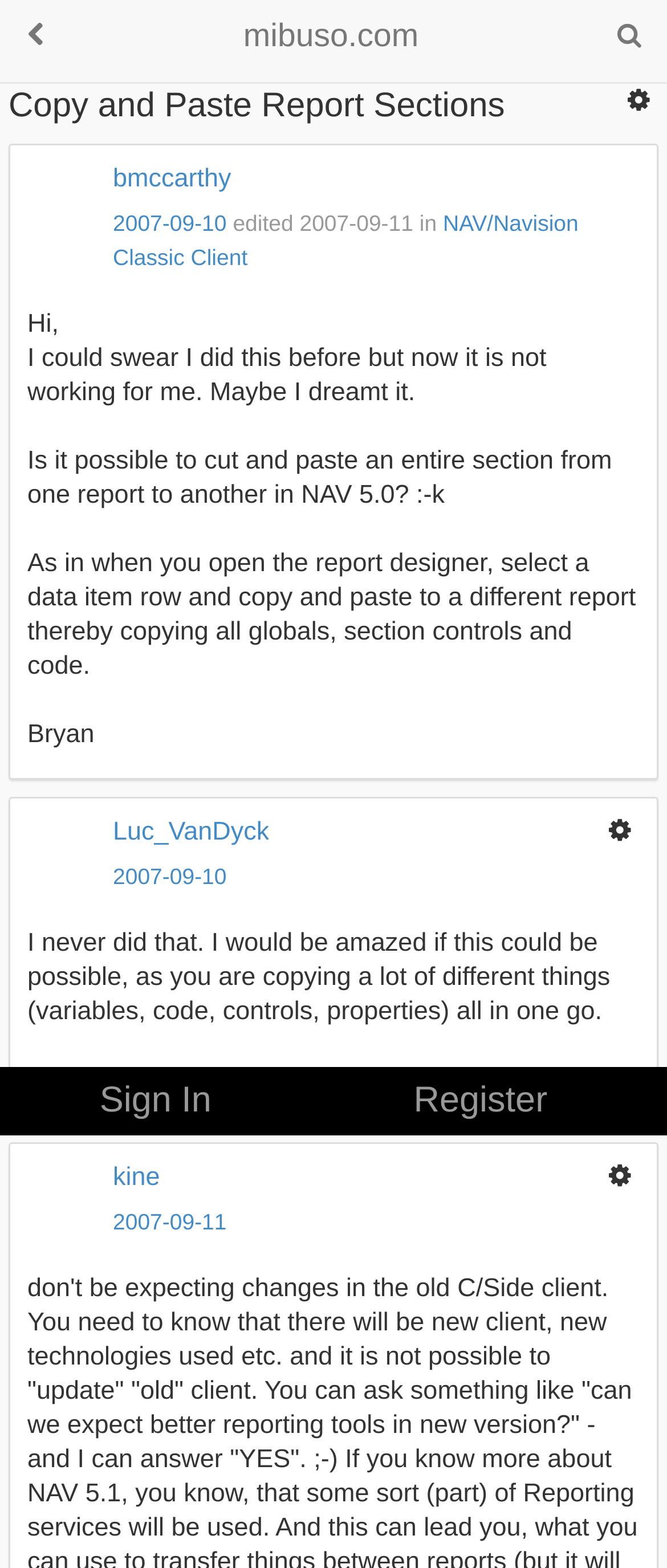Write a detailed summary of the webpage, including text, images, and layout.

This webpage appears to be a forum discussion page. At the top, there is a header section with several buttons and links, including a logo, navigation buttons, and a link to the website's homepage. Below the header, there is a heading that reads "Copy and Paste Report Sections" and a link to the user who created the topic, "bmccarthy", accompanied by a small image.

The main content of the page is a series of posts from different users, each with their own section. The first post is from the original poster, "bmccarthy", who asks if it is possible to cut and paste an entire section from one report to another in NAV 5.0. The post is followed by responses from other users, including "Luc_VanDyck" and "kine", each with their own username, image, and timestamp.

Each post has a similar structure, with the username and image on the left, followed by the post content, and a timestamp on the right. The posts are stacked vertically, with a small gap between each one. There are also buttons and links scattered throughout the page, including "Options" and "Sign In" buttons, as well as links to other topics and categories.

At the bottom of the page, there is a content information section with links to "Sign In" and "Register". Overall, the page has a simple and straightforward layout, with a focus on displaying the forum discussion.